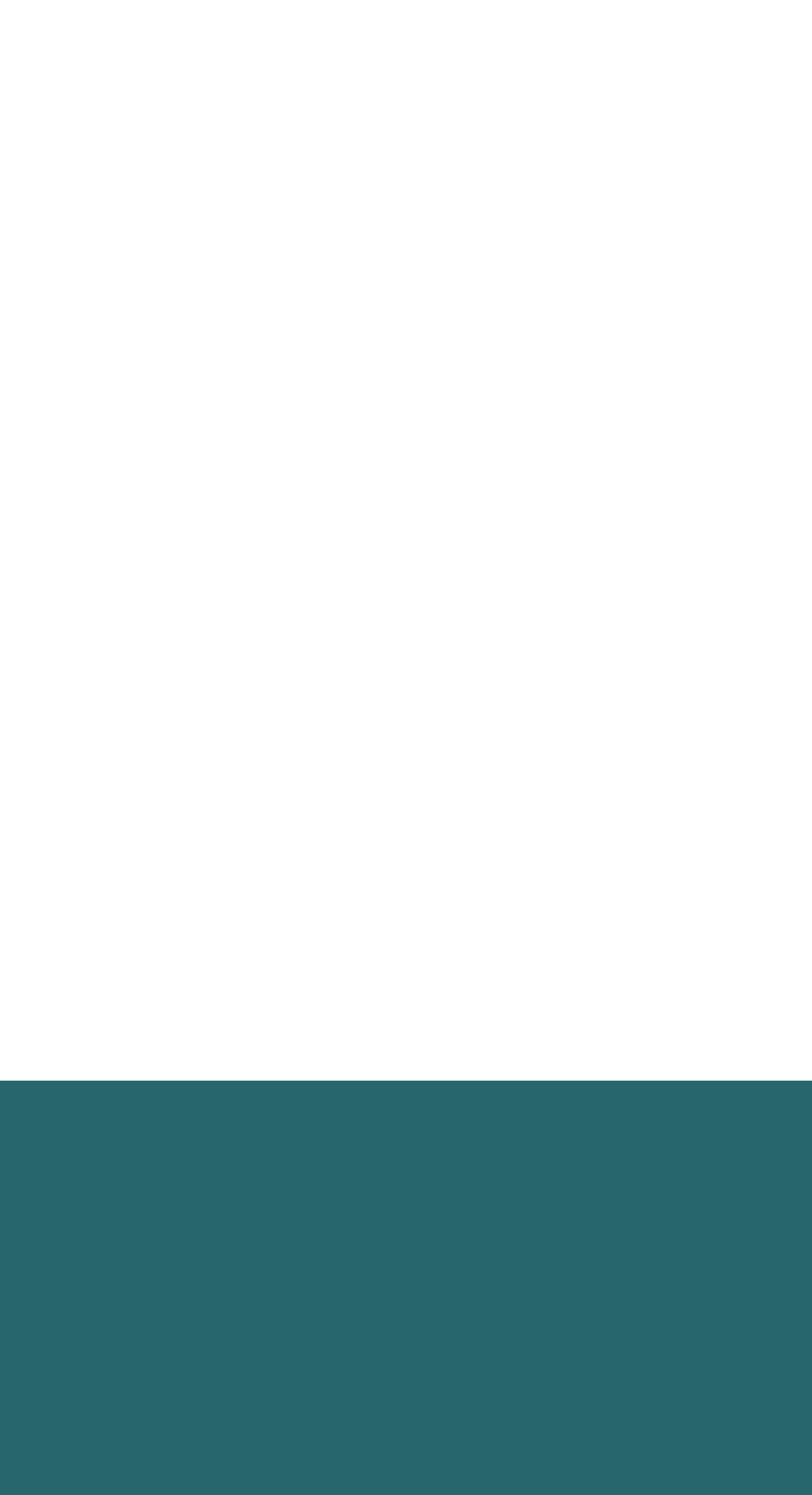Identify the bounding box for the described UI element: "HVAC Installation Services".

None